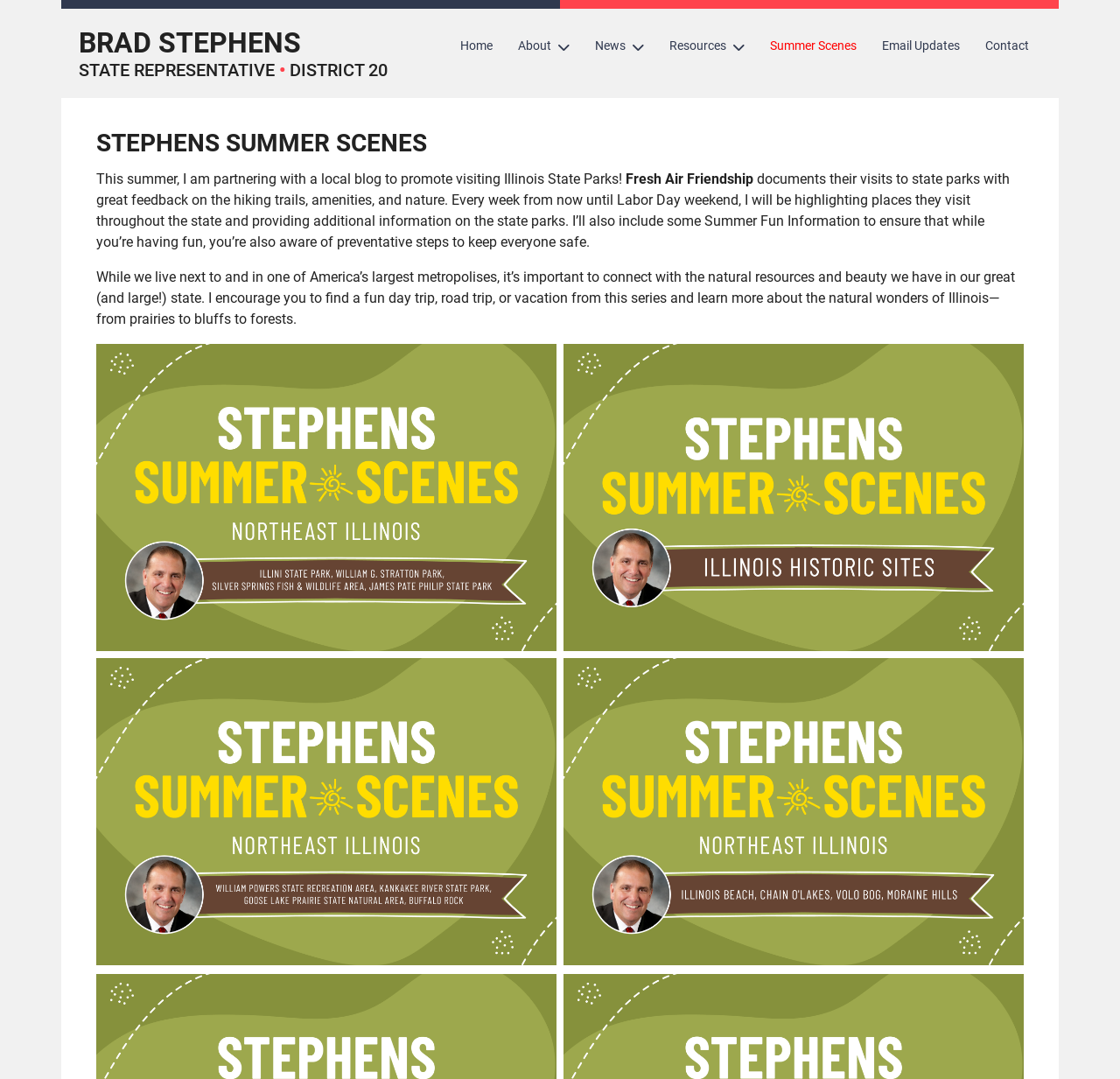How often will the webpage be updated?
Please provide a single word or phrase in response based on the screenshot.

Every week